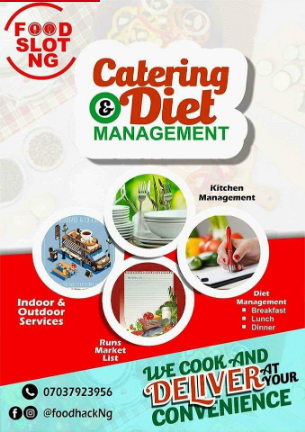Provide a thorough description of the image.

The image features a vibrant promotional poster for "Food Slot NG," showcasing their catering and diet management services. Highlighted prominently at the top is the name "Catering & Diet Management," which is designed in a bold, appealing font. The poster emphasizes both "Indoor & Outdoor Services" and "Kitchen Management," indicating the versatility of their offerings.

Each section of the poster is visually separated by circular icons, representing various services. These include a depiction of a market list, symbolizing the sourcing of ingredients; kitchen management visuals, which may include cooking tools; and dietary management catering to breakfast, lunch, and dinner. The tagline at the bottom reads “WE COOK AND DELIVER AT YOUR CONVENIENCE,” inviting potential customers to use their services. Contact information, including a phone number and social media handle (@foodhackNg), are clearly visible, making it easy for interested clients to reach out. Overall, the design is lively and informative, aimed at attracting customers who value quality catering services.